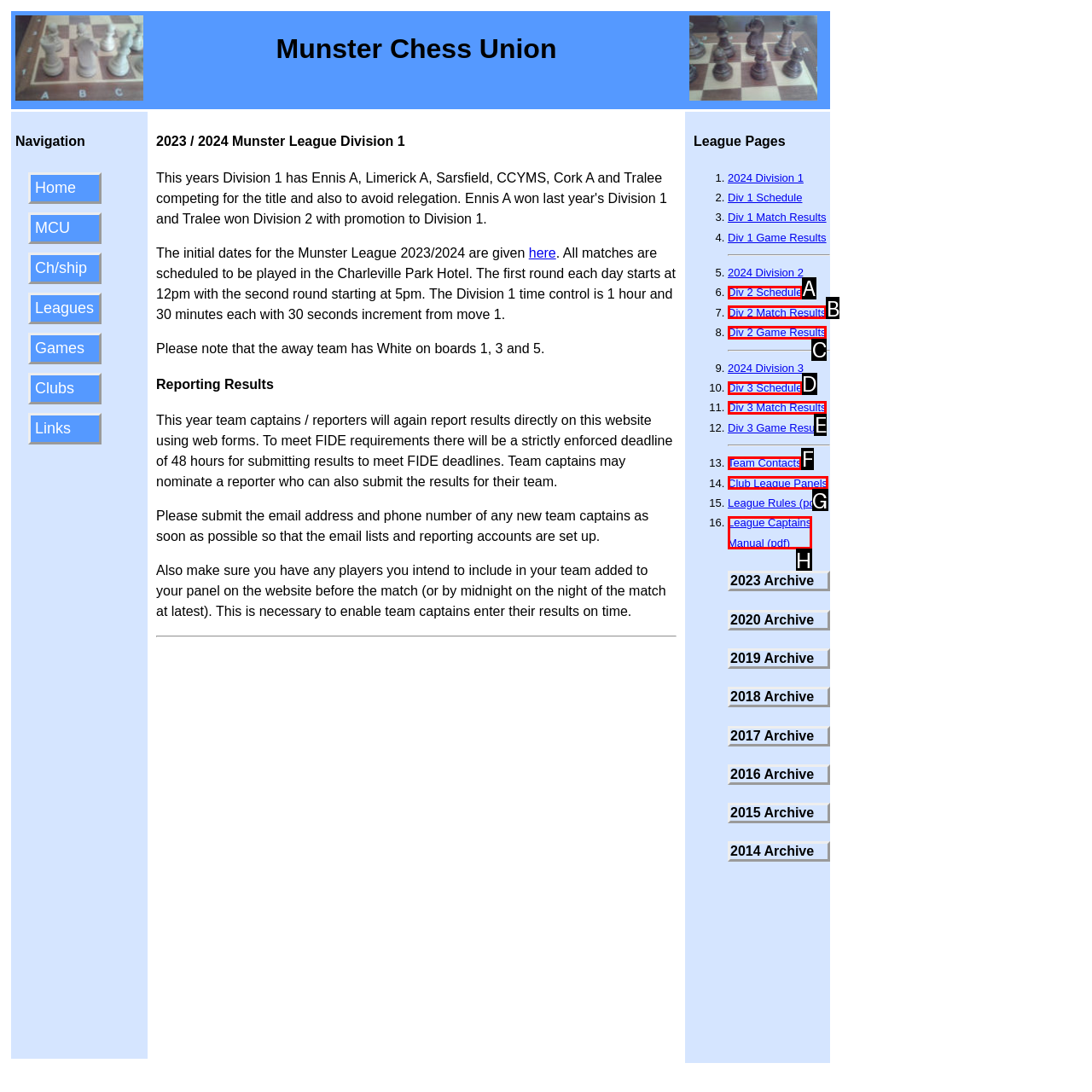Match the following description to the correct HTML element: Email Archiving Indicate your choice by providing the letter.

None